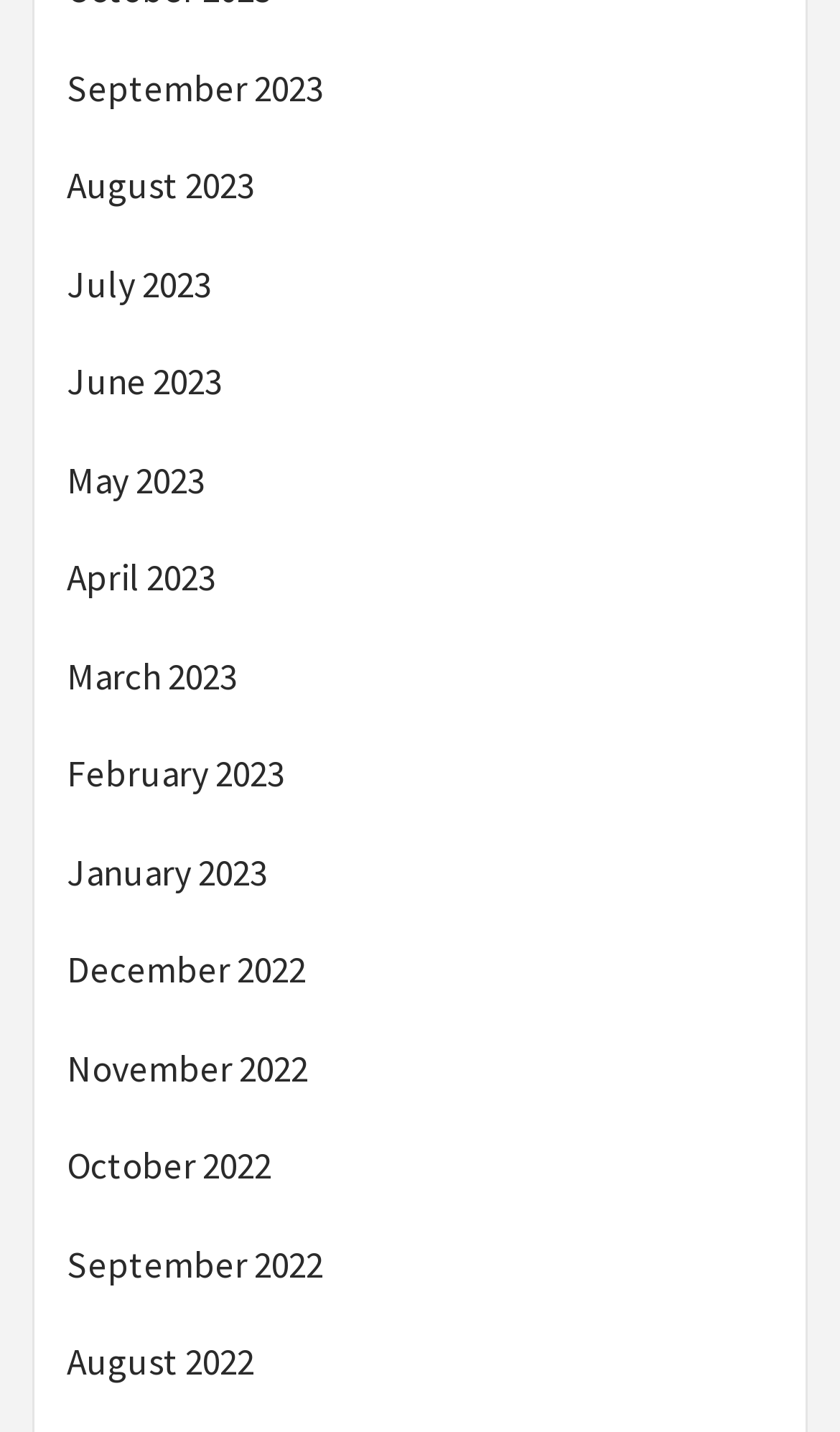Locate the bounding box coordinates of the clickable area to execute the instruction: "View January 2023". Provide the coordinates as four float numbers between 0 and 1, represented as [left, top, right, bottom].

[0.079, 0.591, 0.921, 0.644]